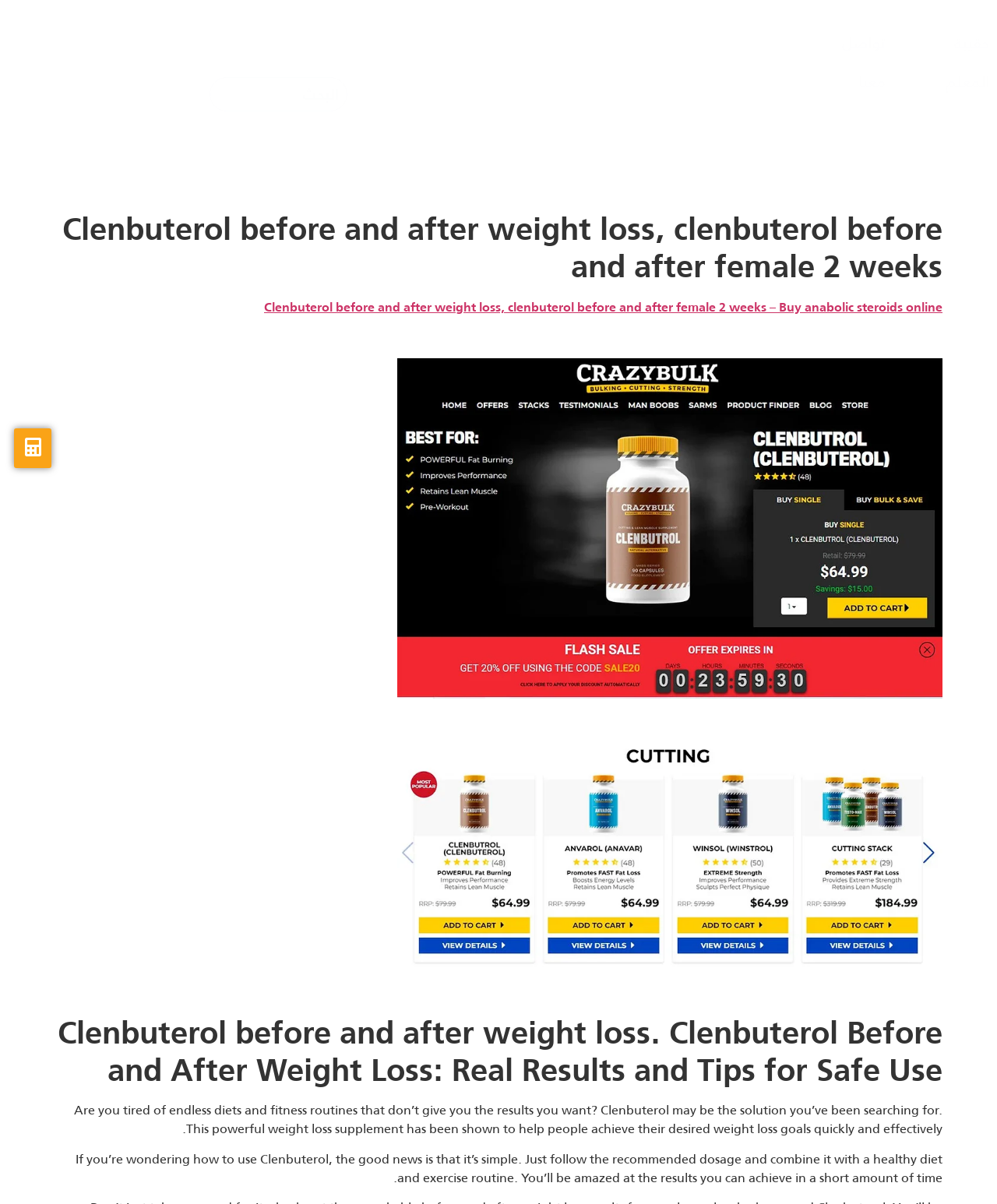Respond with a single word or phrase to the following question:
What is the main topic of this webpage?

Clenbuterol weight loss